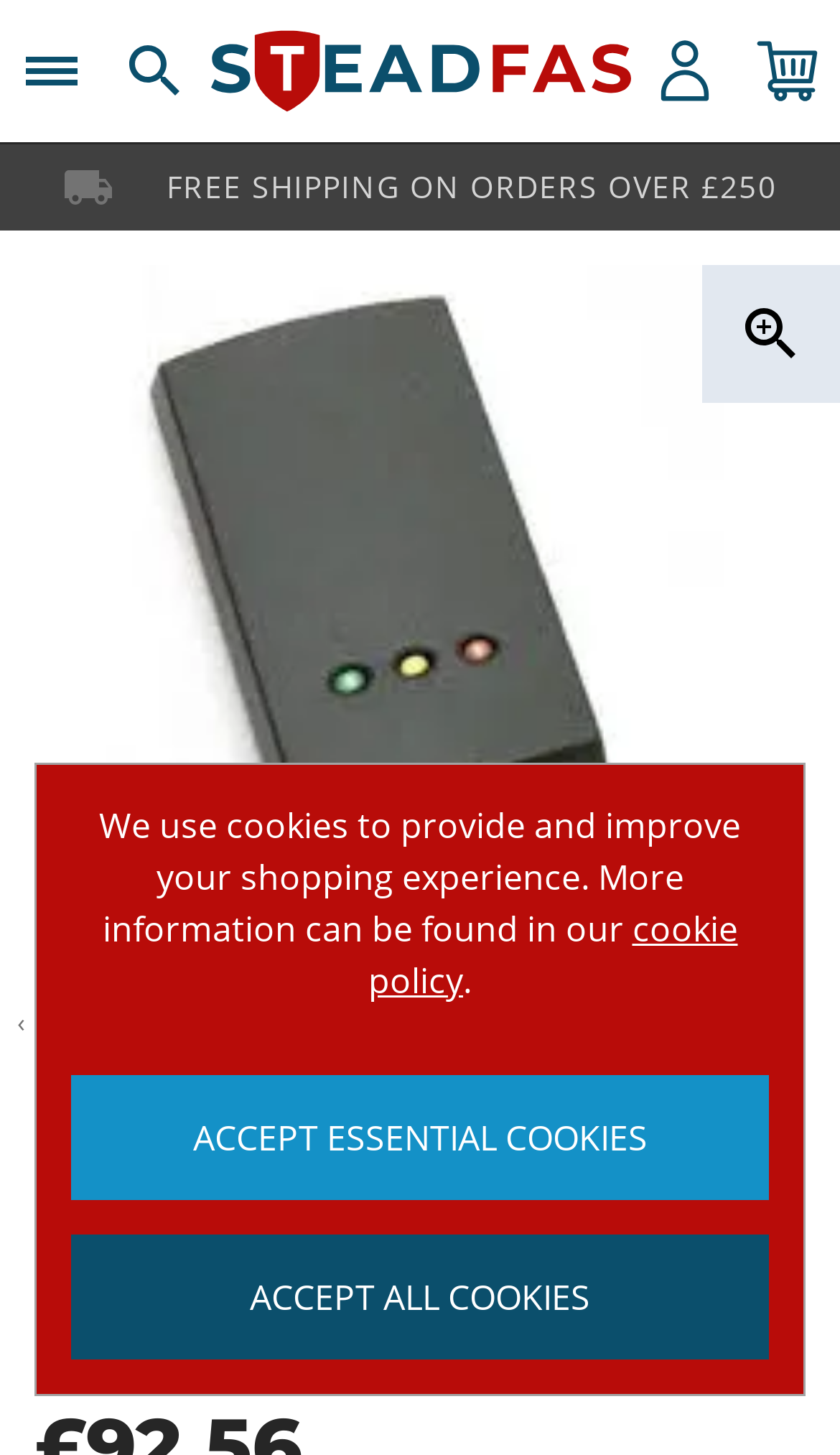Give a detailed account of the webpage's layout and content.

This webpage is about the Paxton 353-110 Proximity P50 Reader product on the SteadFAS website. At the top left, there is a "Skip to content" link. Next to it, there are two images, likely logos or icons. The SteadFAS logo is centered at the top, with a link to the website's homepage. On the top right, there are three links: "Go to my account", "View your cart", each accompanied by an image.

Below the top navigation, there is a section with a "GOT A QUESTION?" link, accompanied by an image. This section takes up the full width of the page.

The main product section is below, taking up most of the page's height. It features a large image of the Paxton 353-110 Proximity P50 Reader product. There is a button to "Enlarge the product image" on the right side of the image. Above the image, there is a product title "Paxton 353-110 Proximity P50 Reader" and below it, there are three headings: the product brand and reference number, the product's availability ("IN STOCK"), and the product name again.

On the bottom left, there is a section with a static text about cookies and a link to the cookie policy. Below it, there are two buttons: "ACCEPT ESSENTIAL COOKIES" and "ACCEPT ALL COOKIES".